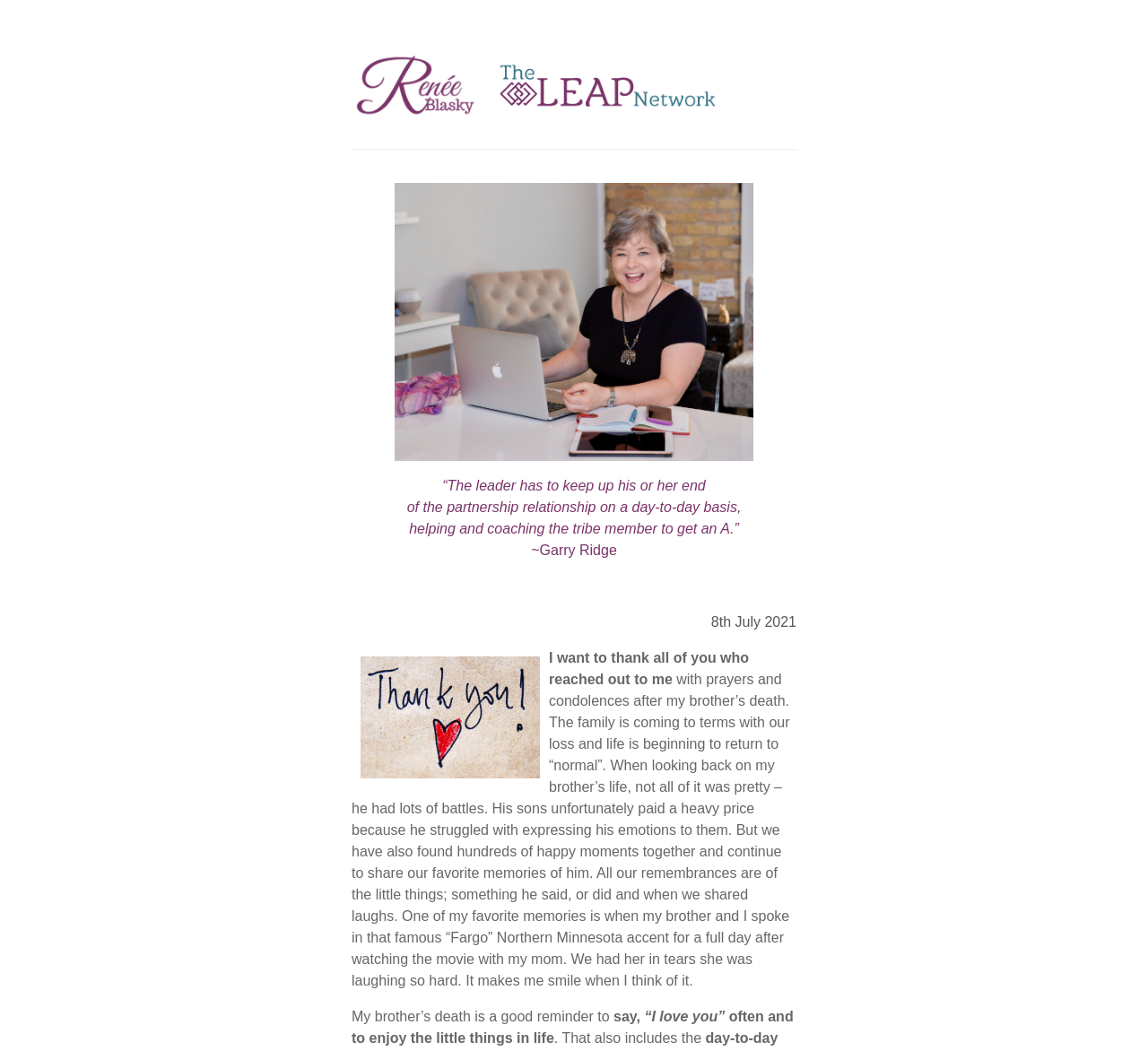Answer the question with a brief word or phrase:
Who wrote the text?

Garry Ridge